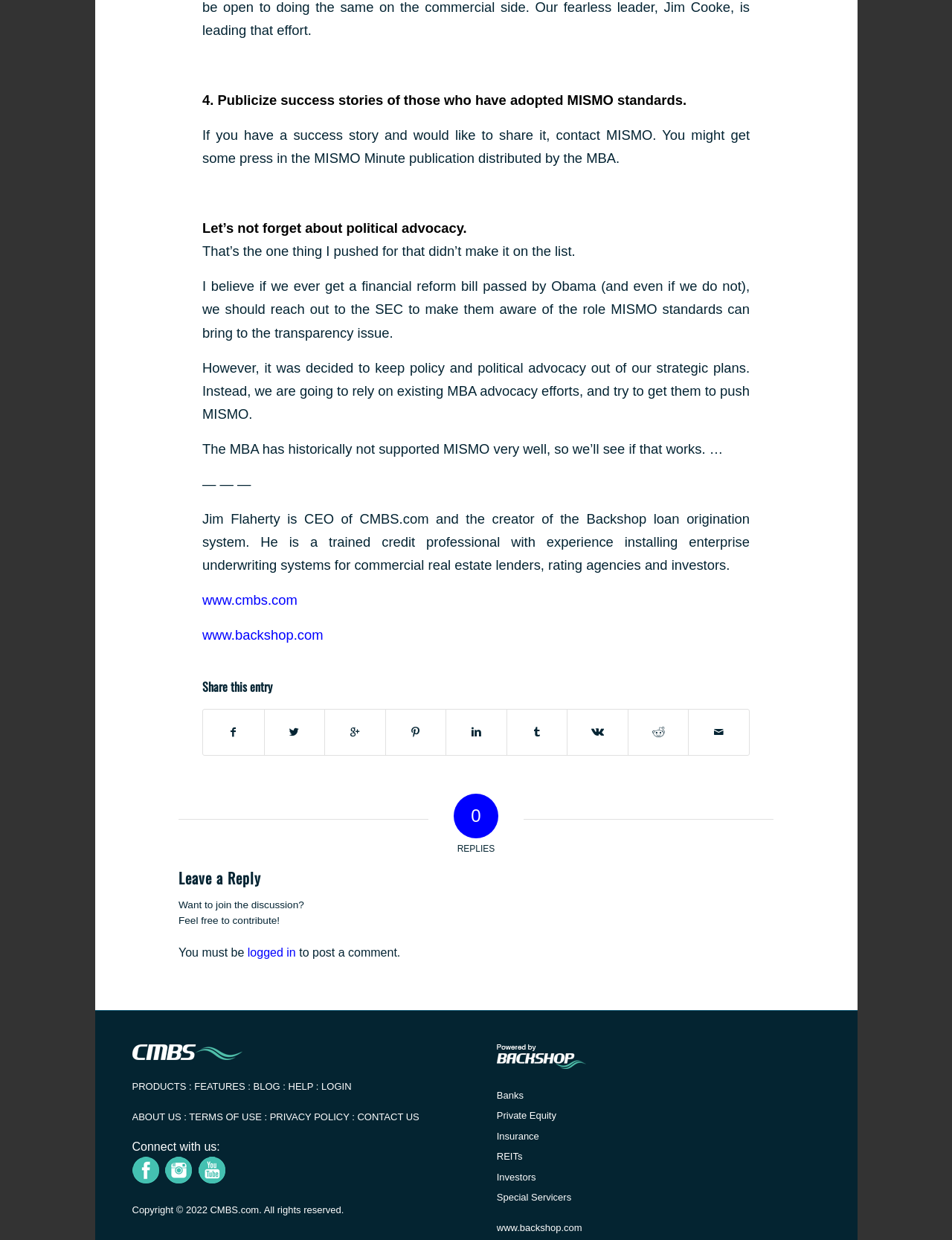What is the URL of the website mentioned in the article?
Please analyze the image and answer the question with as much detail as possible.

The article mentions the URL www.cmbs.com as a link element with ID 268, which is the website of CMBS.com, a company mentioned in the article.